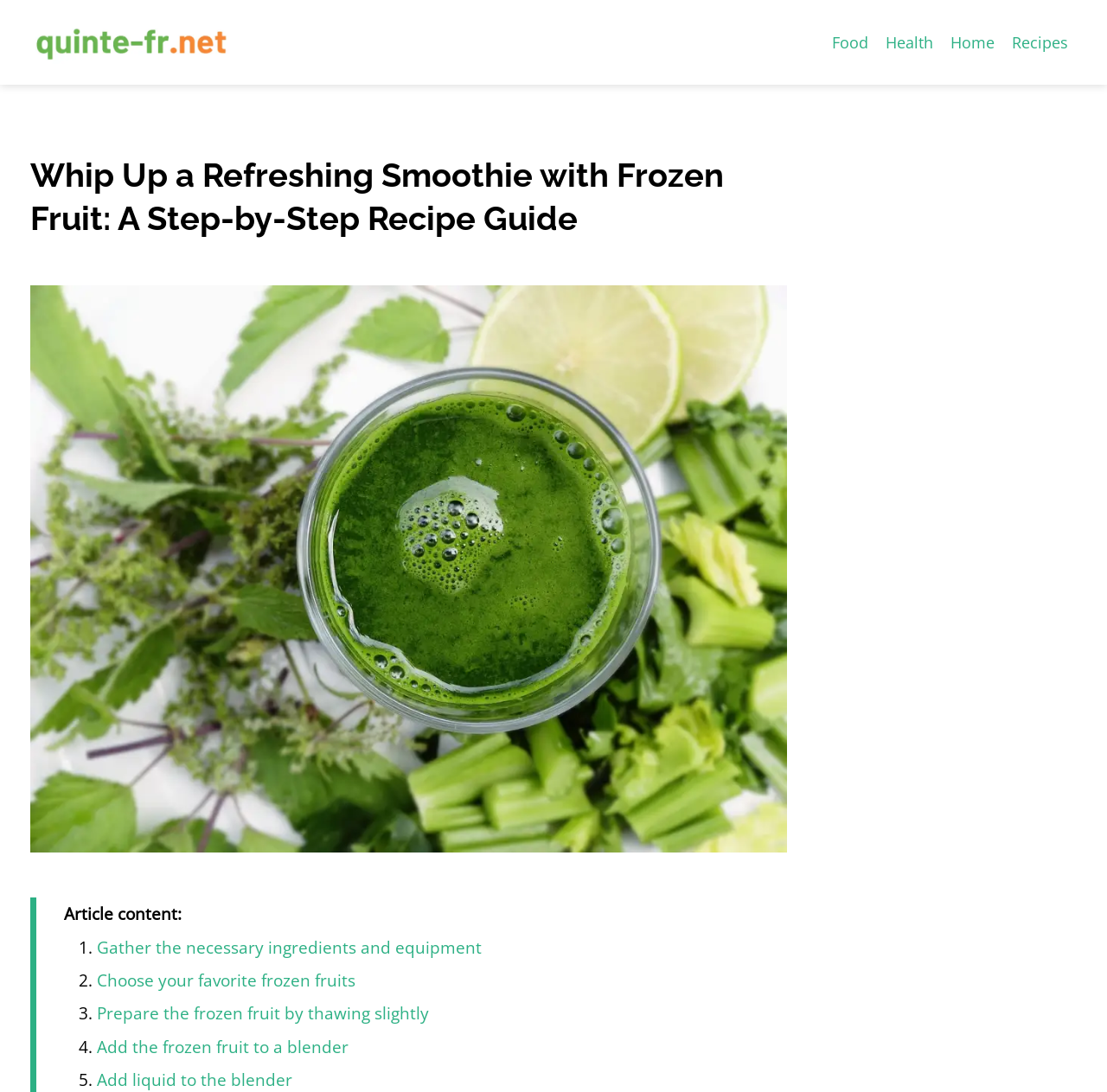Please find the bounding box for the UI element described by: "Food".

[0.744, 0.025, 0.792, 0.052]